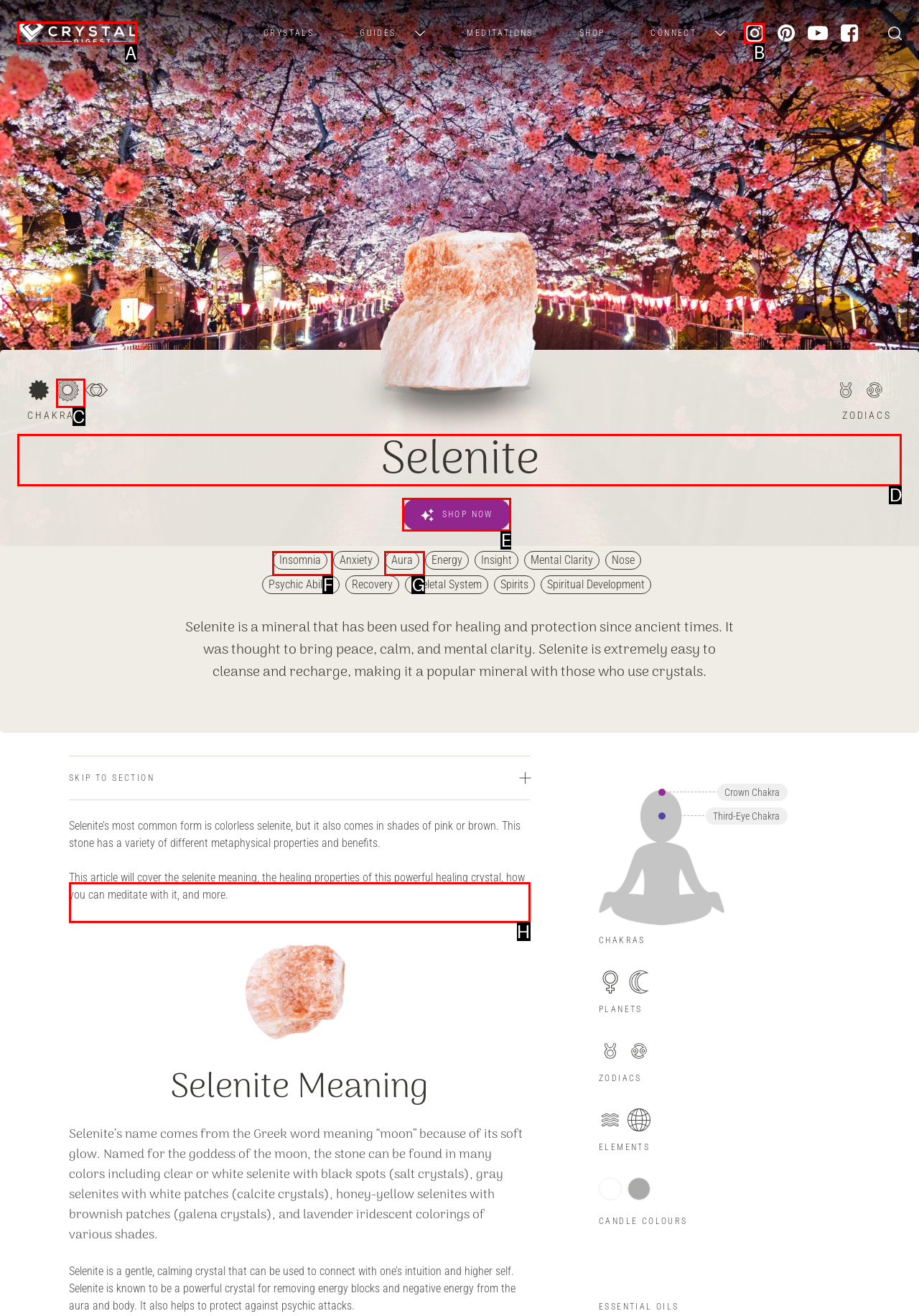Identify which HTML element should be clicked to fulfill this instruction: Search for something Reply with the correct option's letter.

D